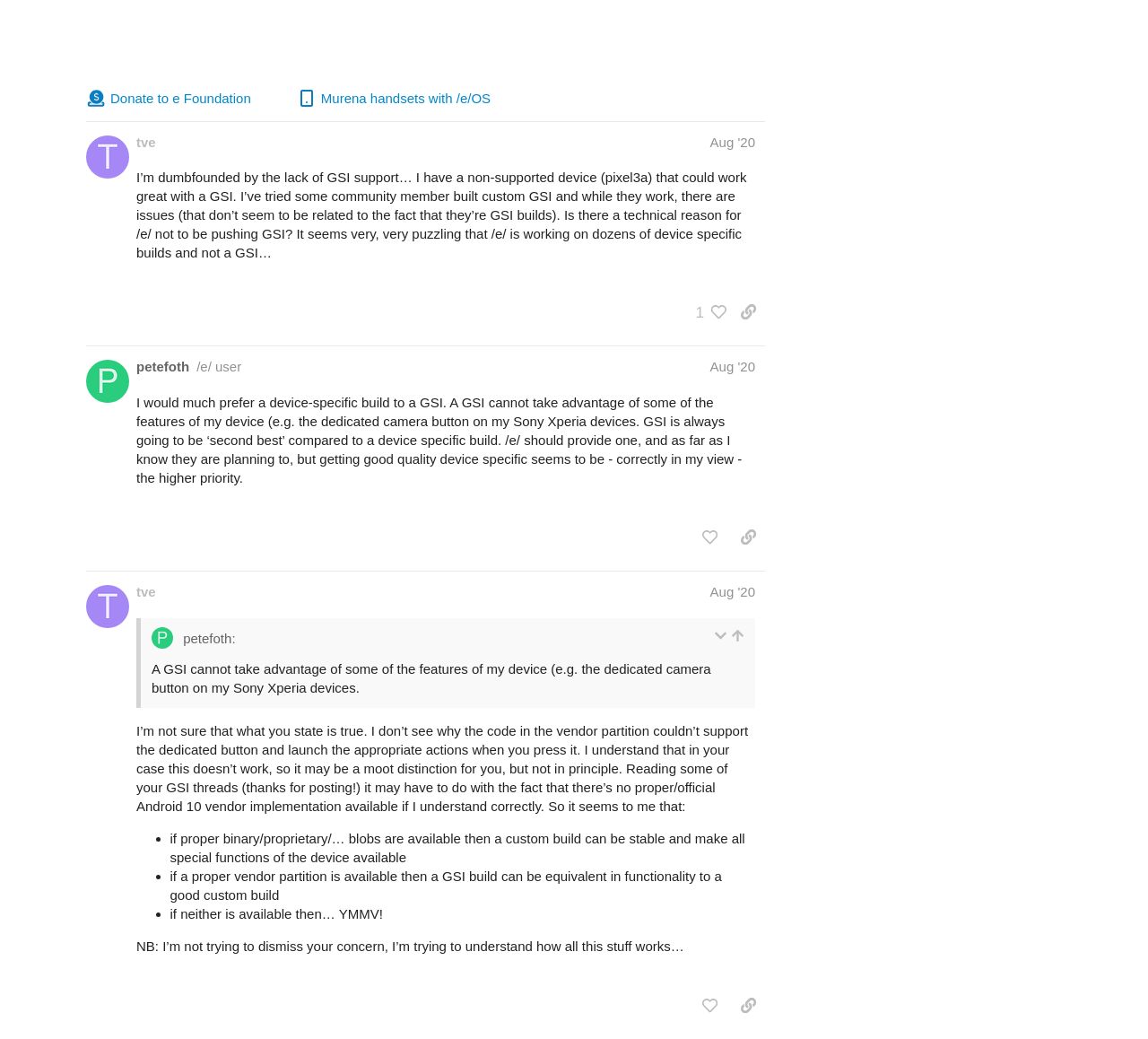Locate the bounding box coordinates of the clickable area needed to fulfill the instruction: "View post #94".

[0.075, 0.052, 0.755, 0.246]